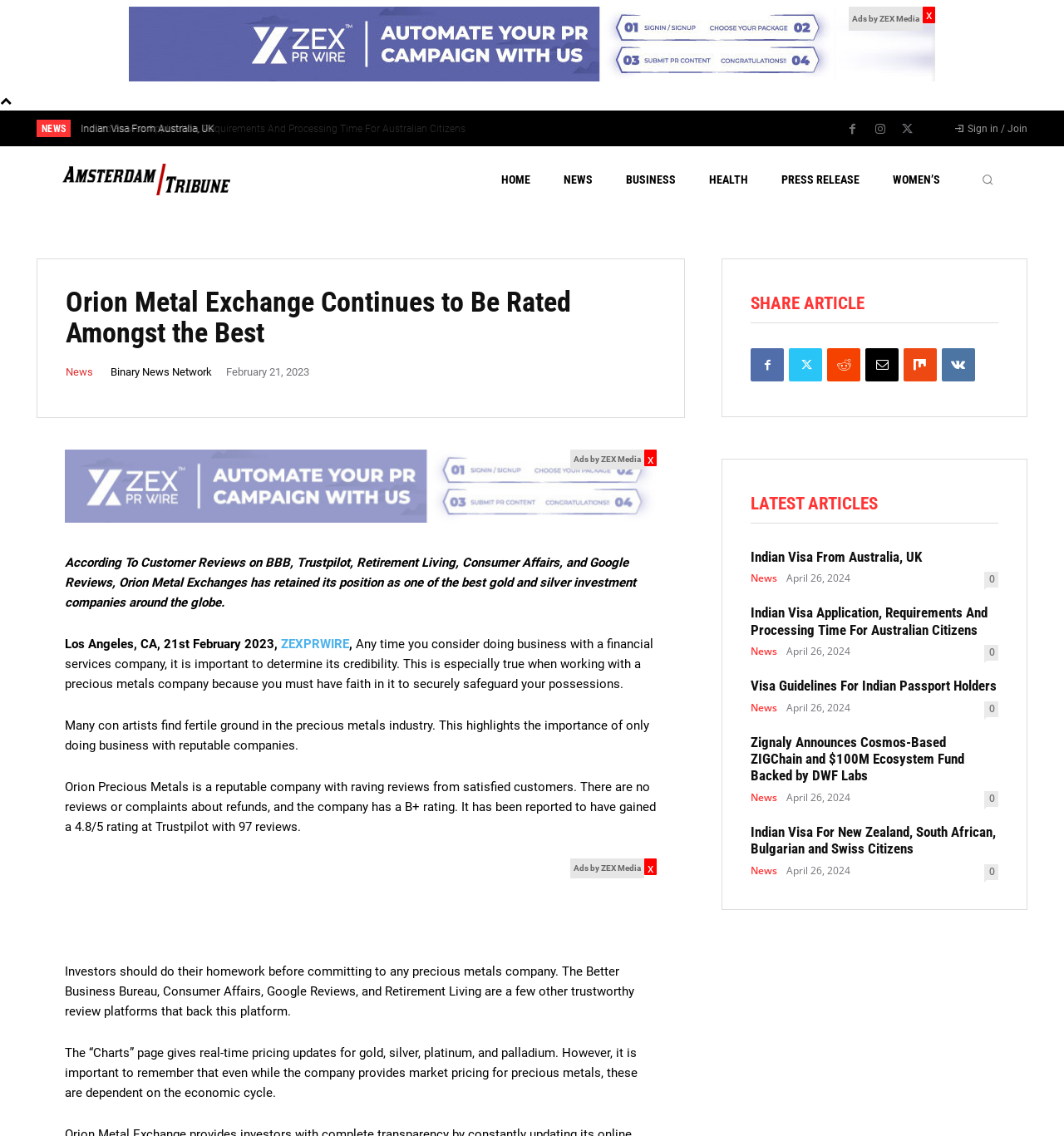Please mark the bounding box coordinates of the area that should be clicked to carry out the instruction: "Navigate to 'HOME'".

None